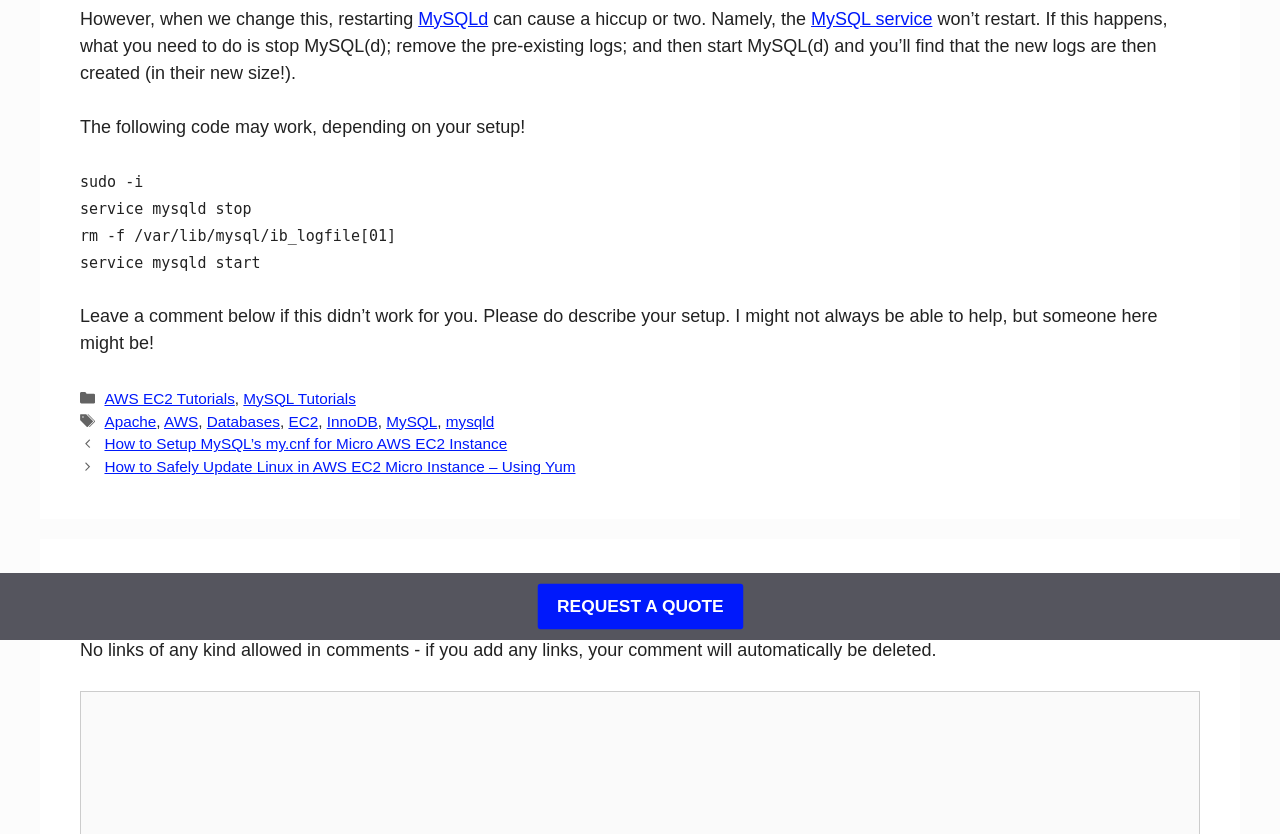Predict the bounding box coordinates of the UI element that matches this description: "Request a Quote". The coordinates should be in the format [left, top, right, bottom] with each value between 0 and 1.

[0.417, 0.699, 0.583, 0.755]